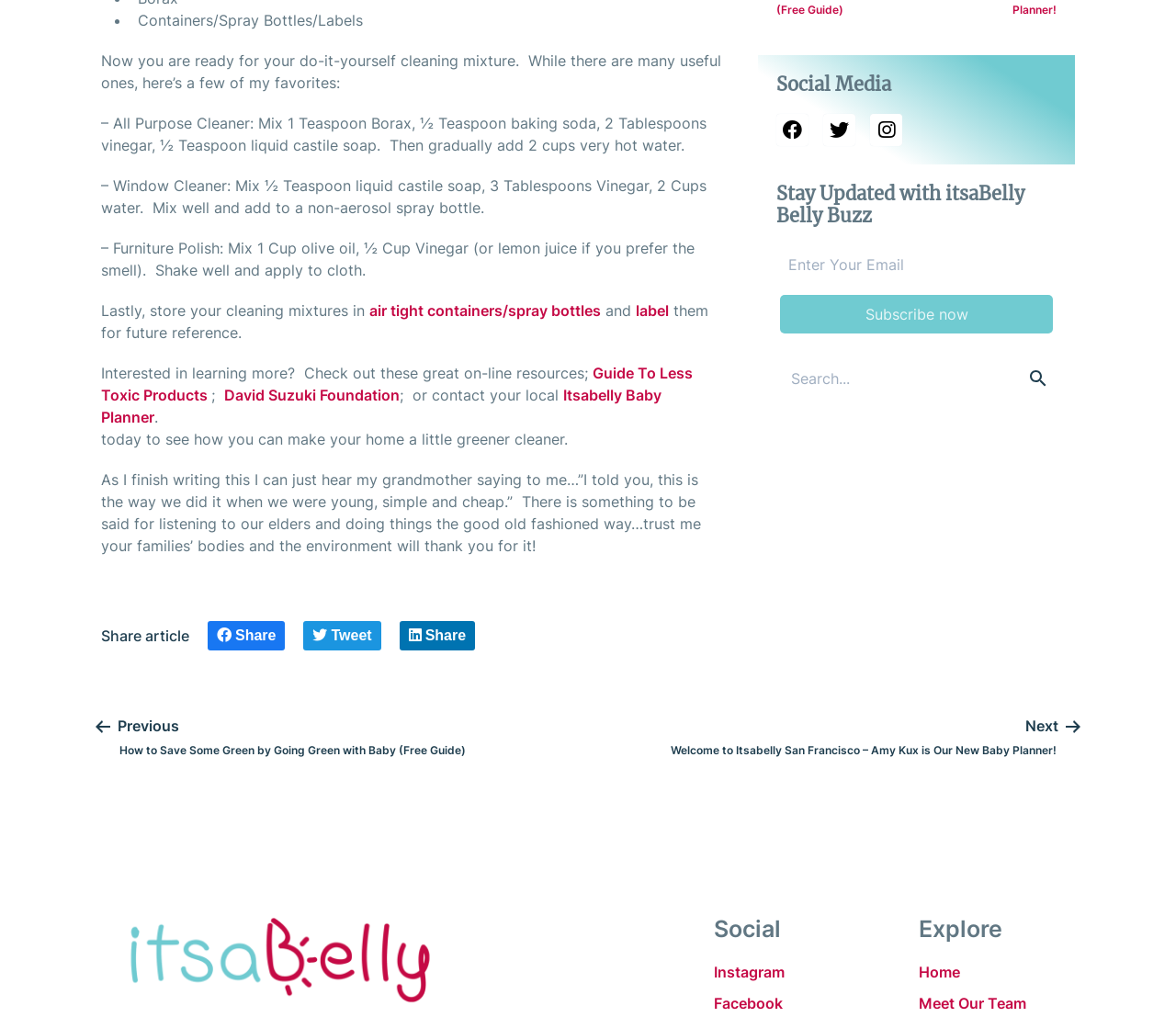Give a one-word or phrase response to the following question: What is the theme of the 'Itsabelly Baby Planner' link?

Baby planning